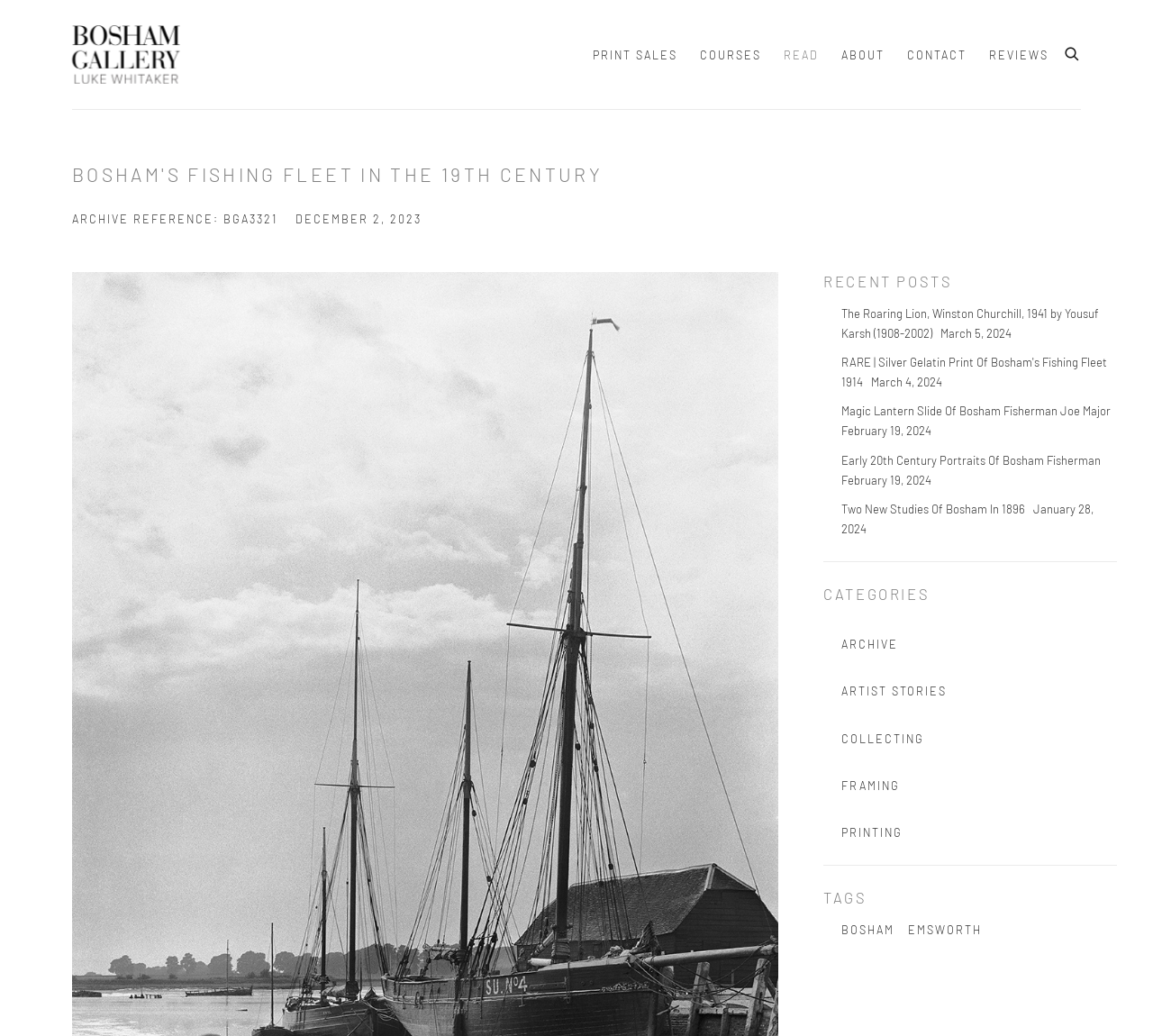Determine the bounding box coordinates for the HTML element mentioned in the following description: "Artist Stories". The coordinates should be a list of four floats ranging from 0 to 1, represented as [left, top, right, bottom].

[0.73, 0.661, 0.821, 0.674]